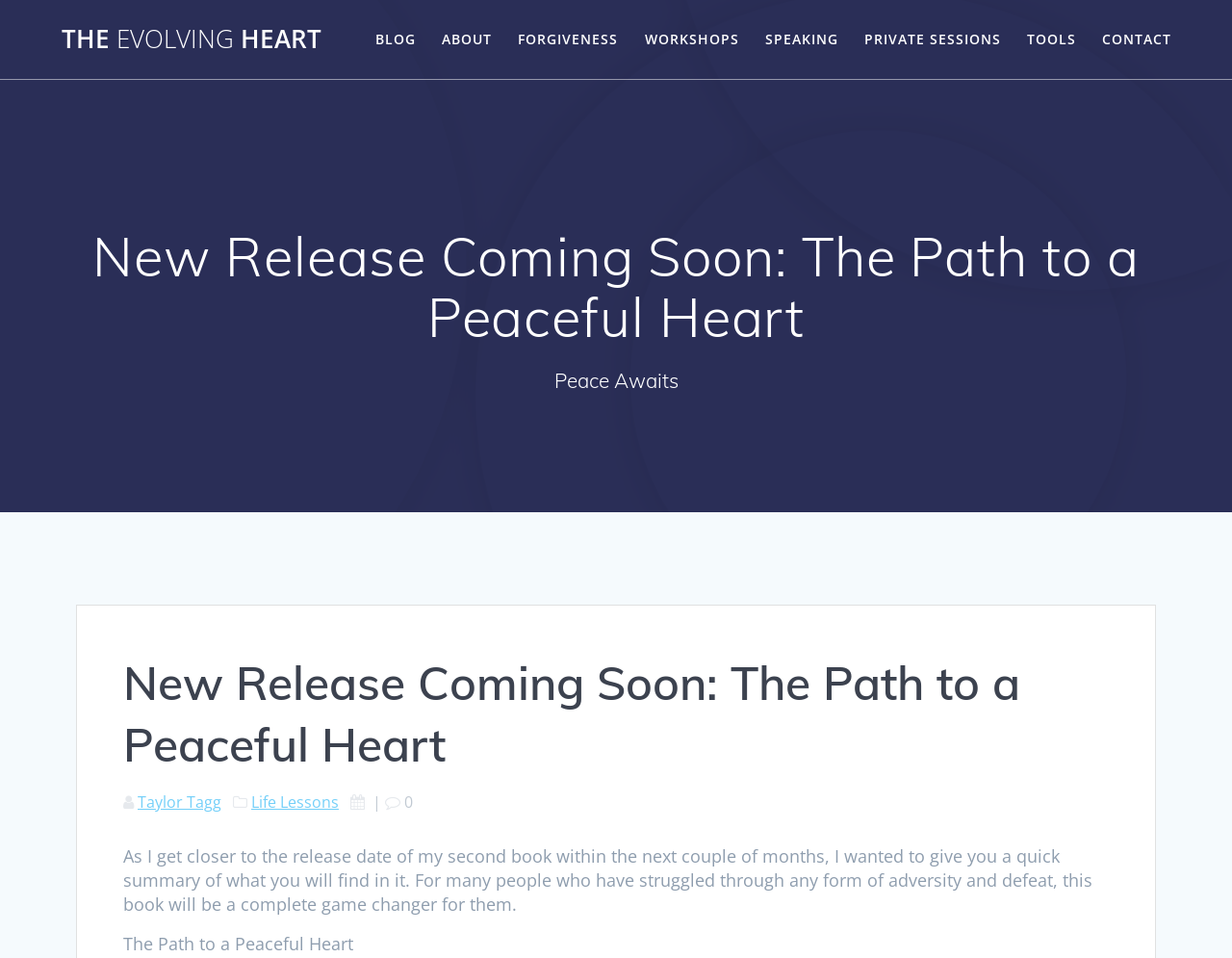Please mark the clickable region by giving the bounding box coordinates needed to complete this instruction: "Click on 'About us'".

None